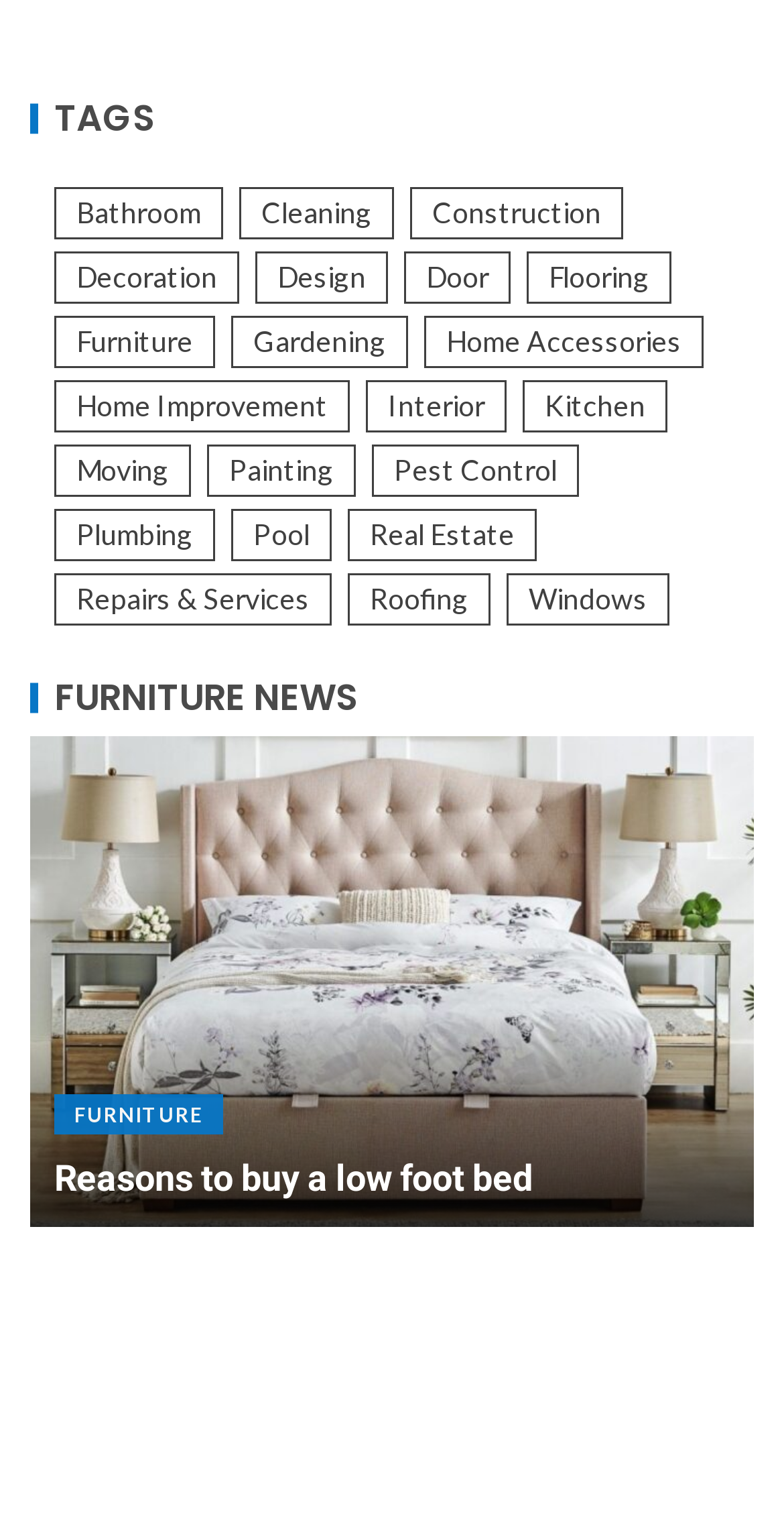Can you show the bounding box coordinates of the region to click on to complete the task described in the instruction: "Explore Home Improvement"?

[0.069, 0.249, 0.446, 0.283]